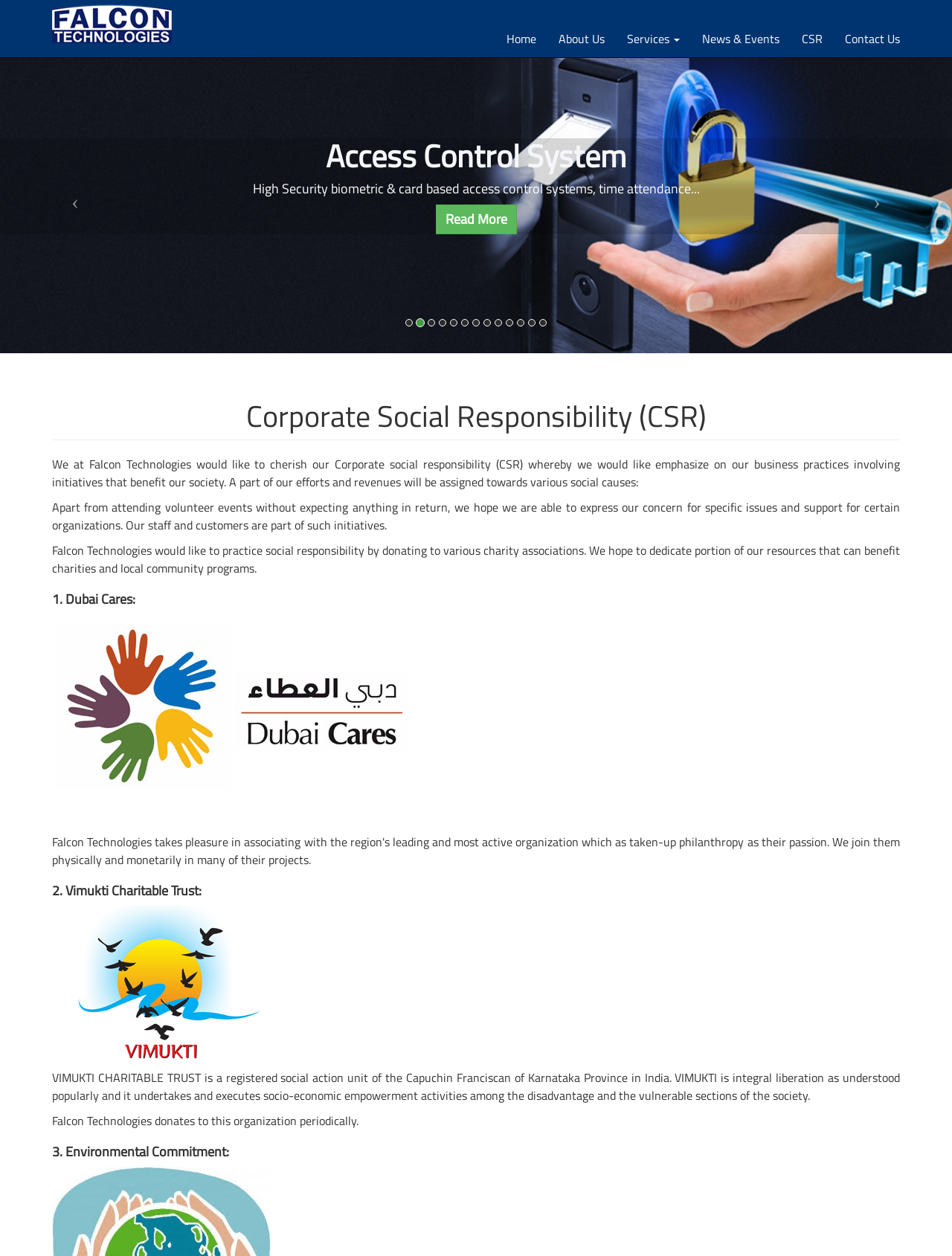From the given element description: "Services", find the bounding box for the UI element. Provide the coordinates as four float numbers between 0 and 1, in the order [left, top, right, bottom].

[0.647, 0.016, 0.726, 0.046]